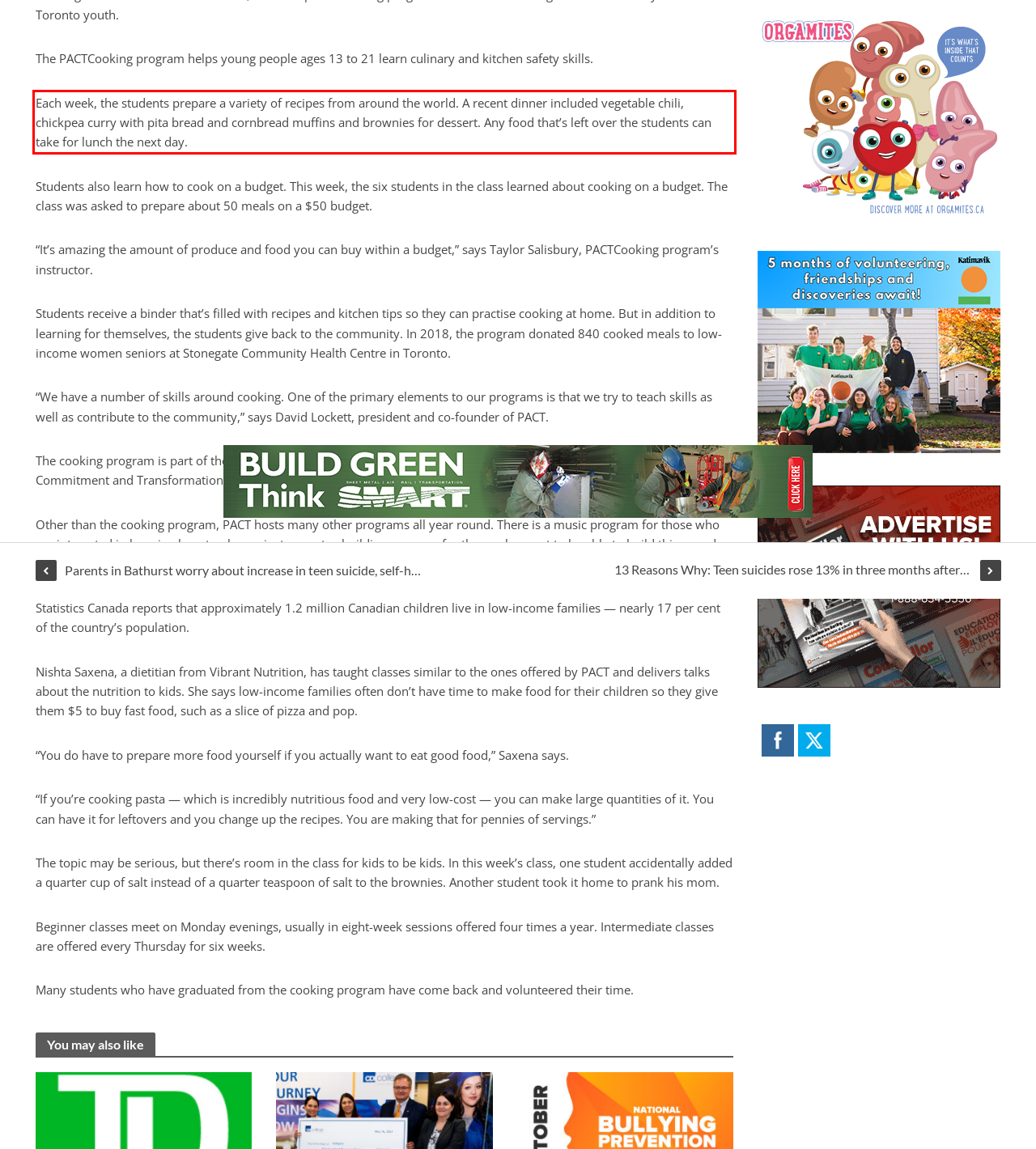You are presented with a screenshot containing a red rectangle. Extract the text found inside this red bounding box.

Each week, the students prepare a variety of recipes from around the world. A recent dinner included vegetable chili, chickpea curry with pita bread and cornbread muffins and brownies for dessert. Any food that’s left over the students can take for lunch the next day.